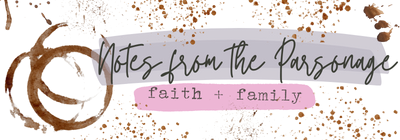What are the core themes of the content?
Answer the question in a detailed and comprehensive manner.

The words 'faith + family' are inscribed in a soft pink banner below the main title, highlighting the core themes of the content, which are faith-based living and family-oriented themes.